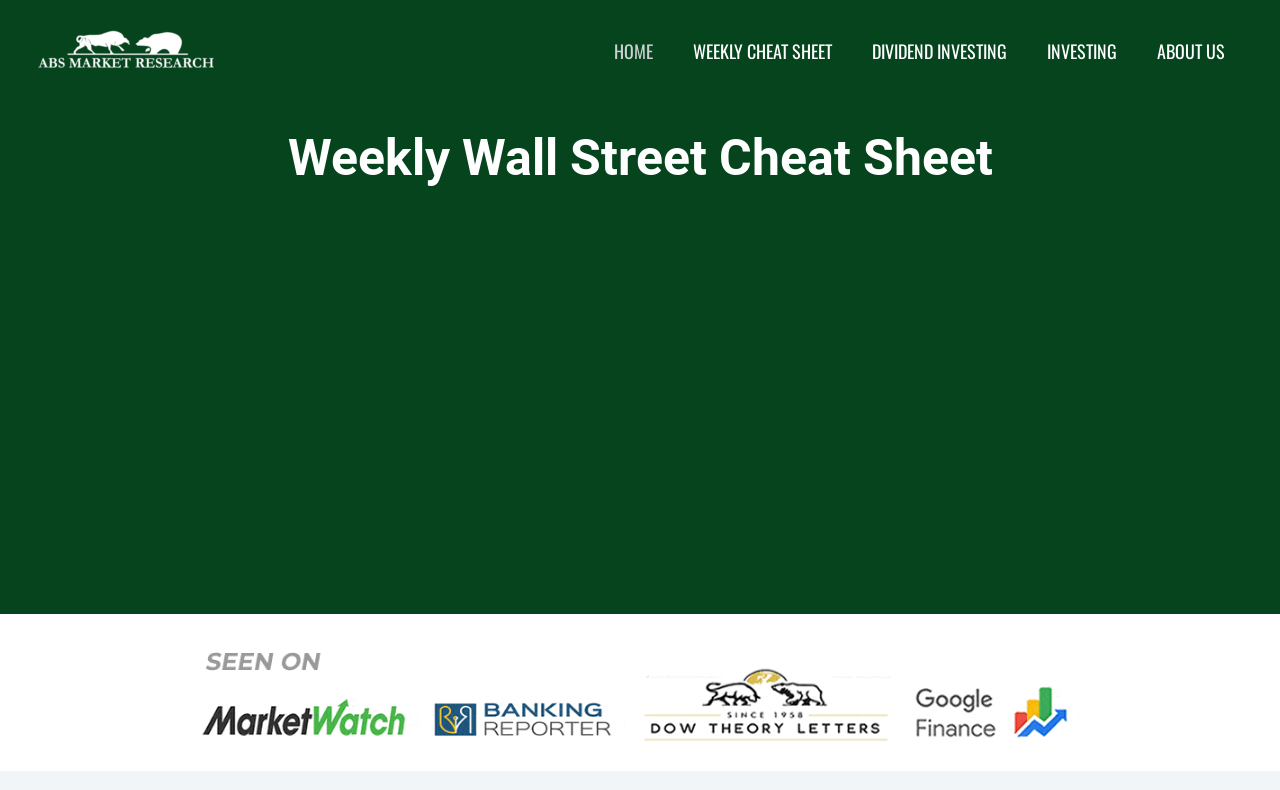Answer in one word or a short phrase: 
What is the name of the website?

AlphaBetaStock.com